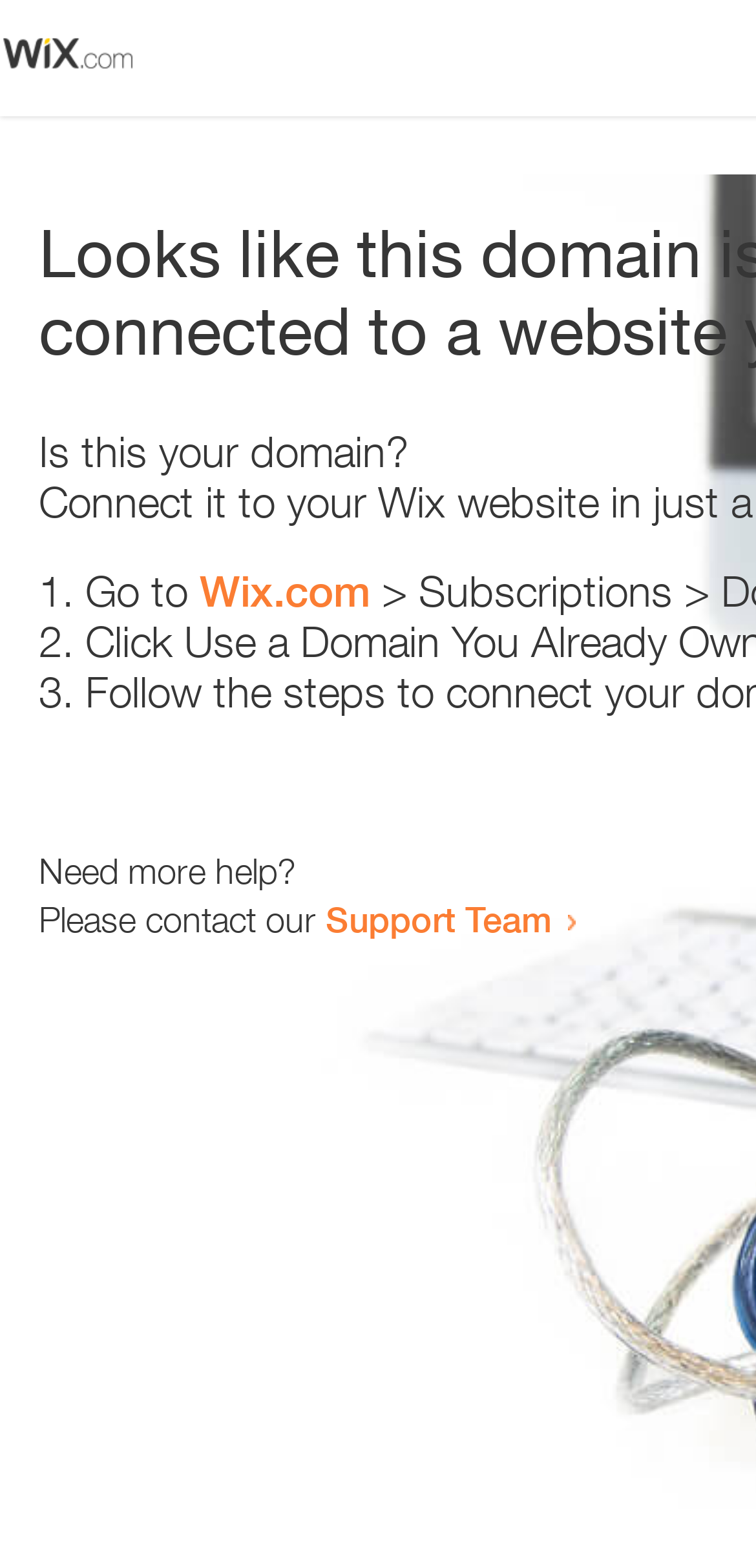Provide a comprehensive description of the webpage.

The webpage appears to be an error page with a prominent image at the top left corner. Below the image, there is a question "Is this your domain?" in a relatively large font size. 

To the right of the question, there is a numbered list with three items. The first item starts with "1." and suggests going to "Wix.com". The second item starts with "2." and the third item starts with "3.", but their descriptions are not provided. 

Below the list, there is a section that offers help. It starts with the question "Need more help?" and provides a contact option, "Please contact our Support Team", which is a clickable link.